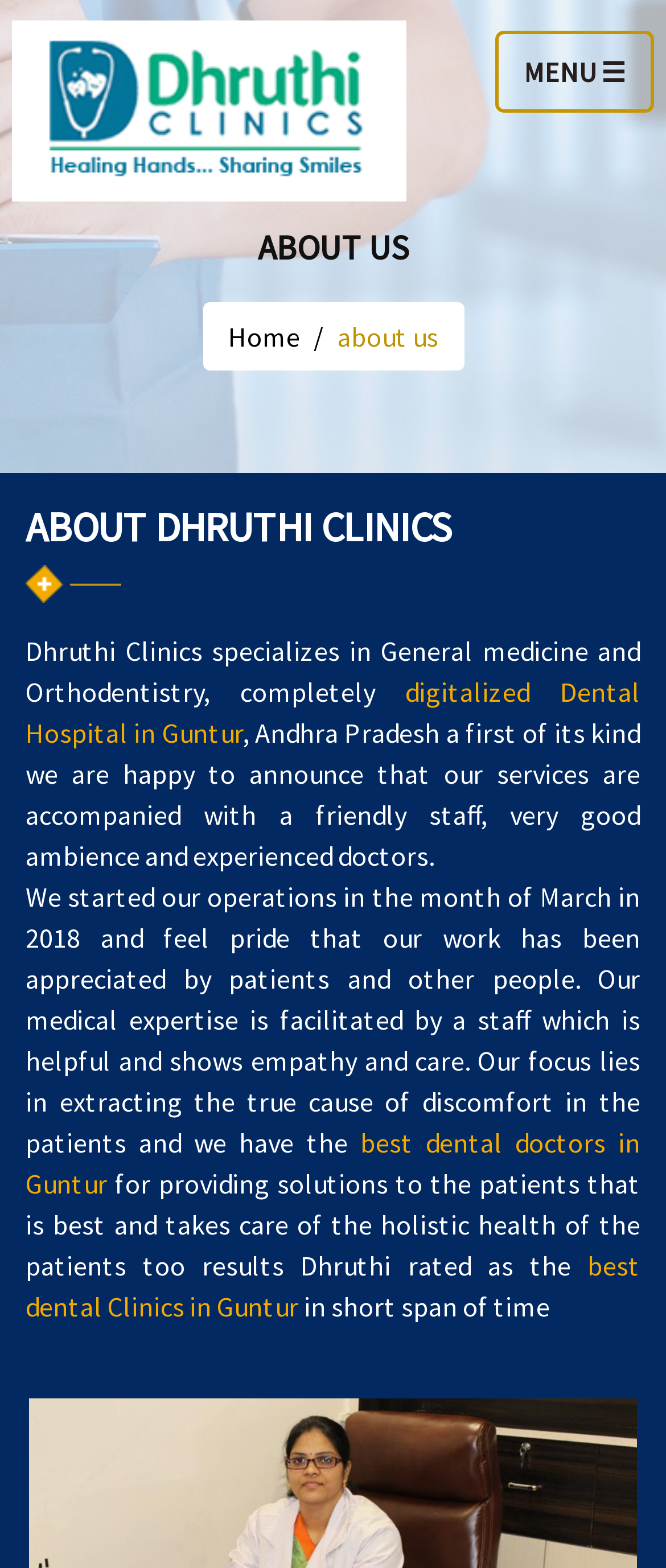Answer this question in one word or a short phrase: What is the name of the dental clinic?

Dhruthi Clinics